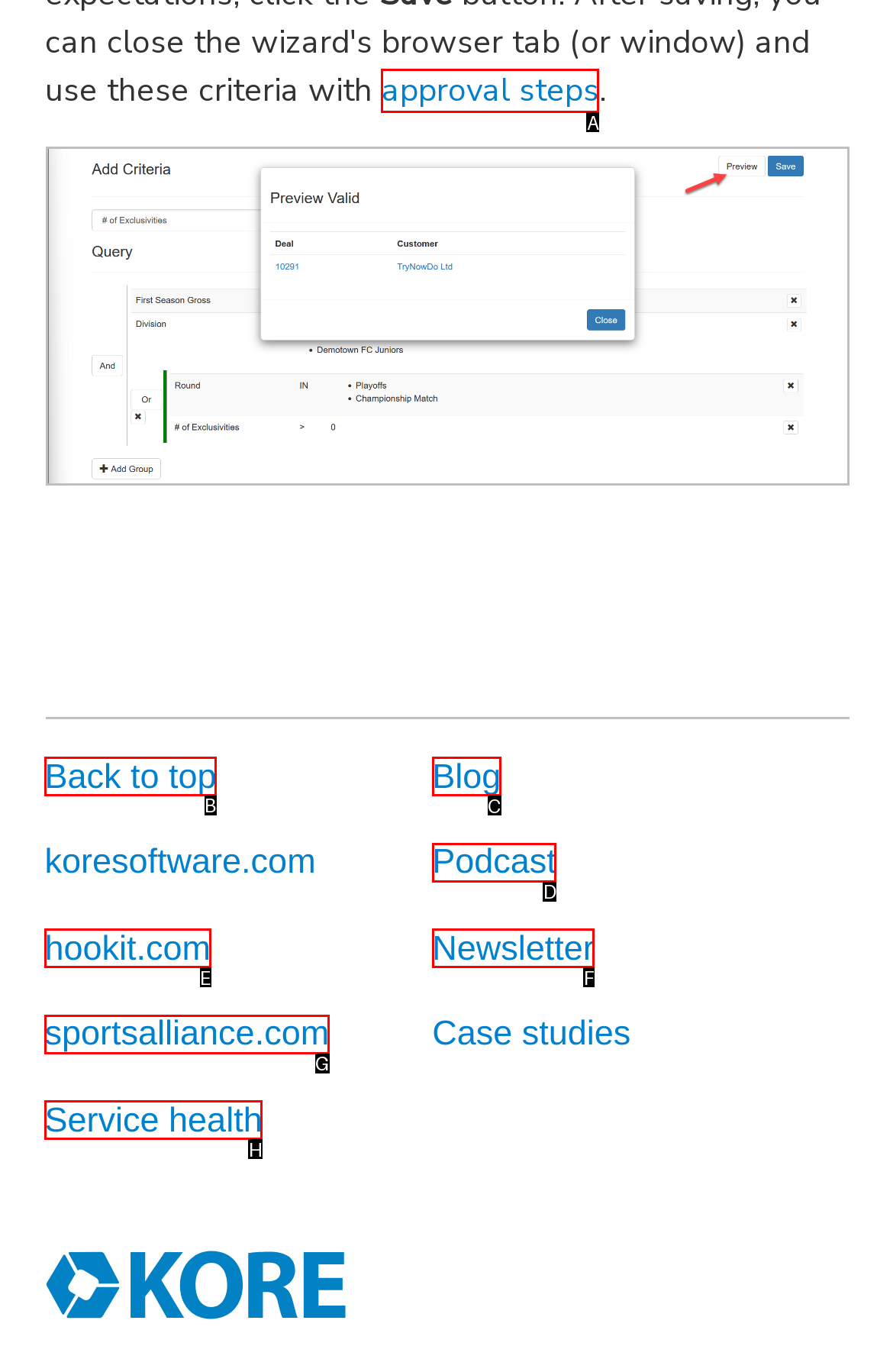Find the option you need to click to complete the following instruction: view articles
Answer with the corresponding letter from the choices given directly.

None